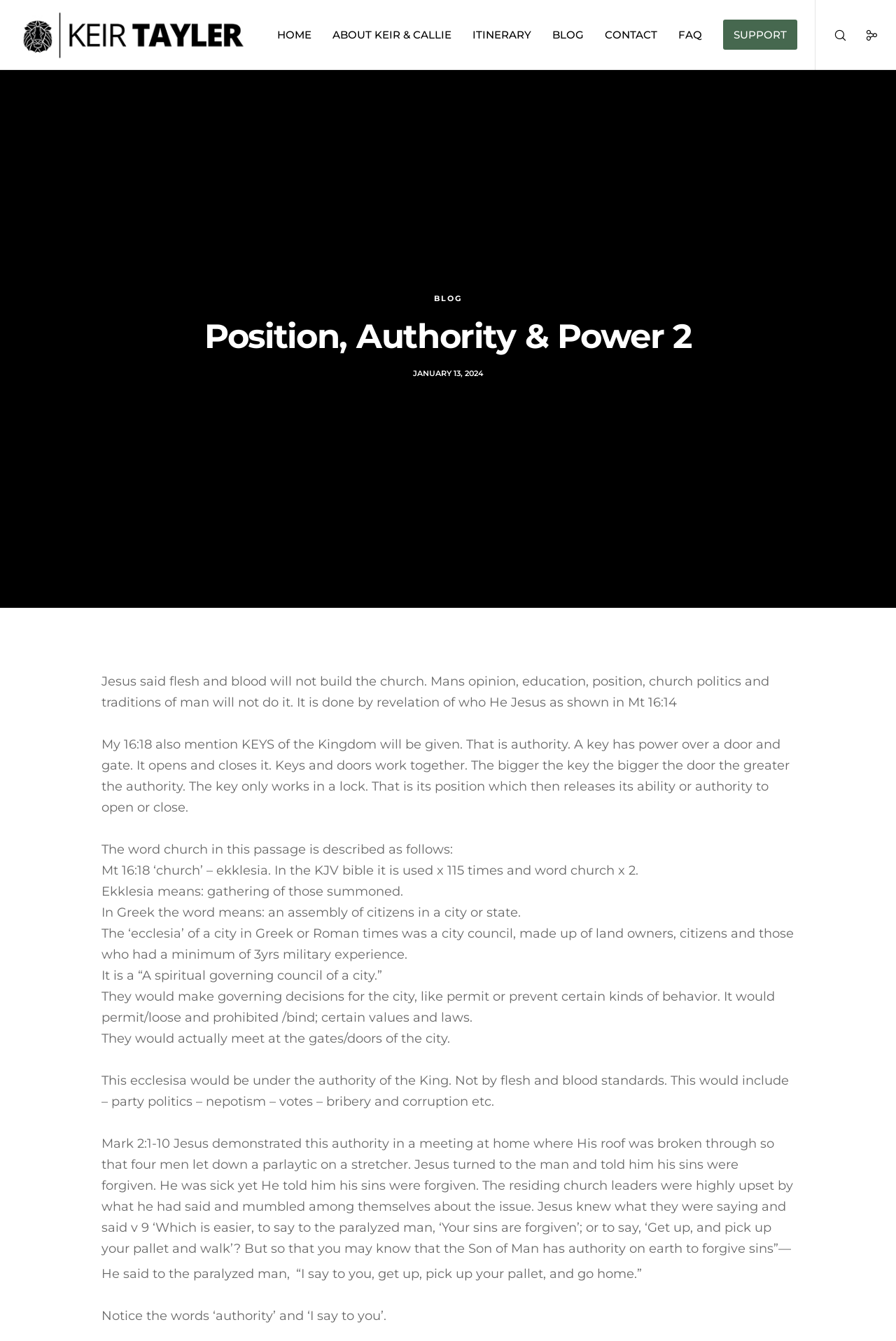Using the format (top-left x, top-left y, bottom-right x, bottom-right y), provide the bounding box coordinates for the described UI element. All values should be floating point numbers between 0 and 1: Home

[0.286, 0.0, 0.348, 0.052]